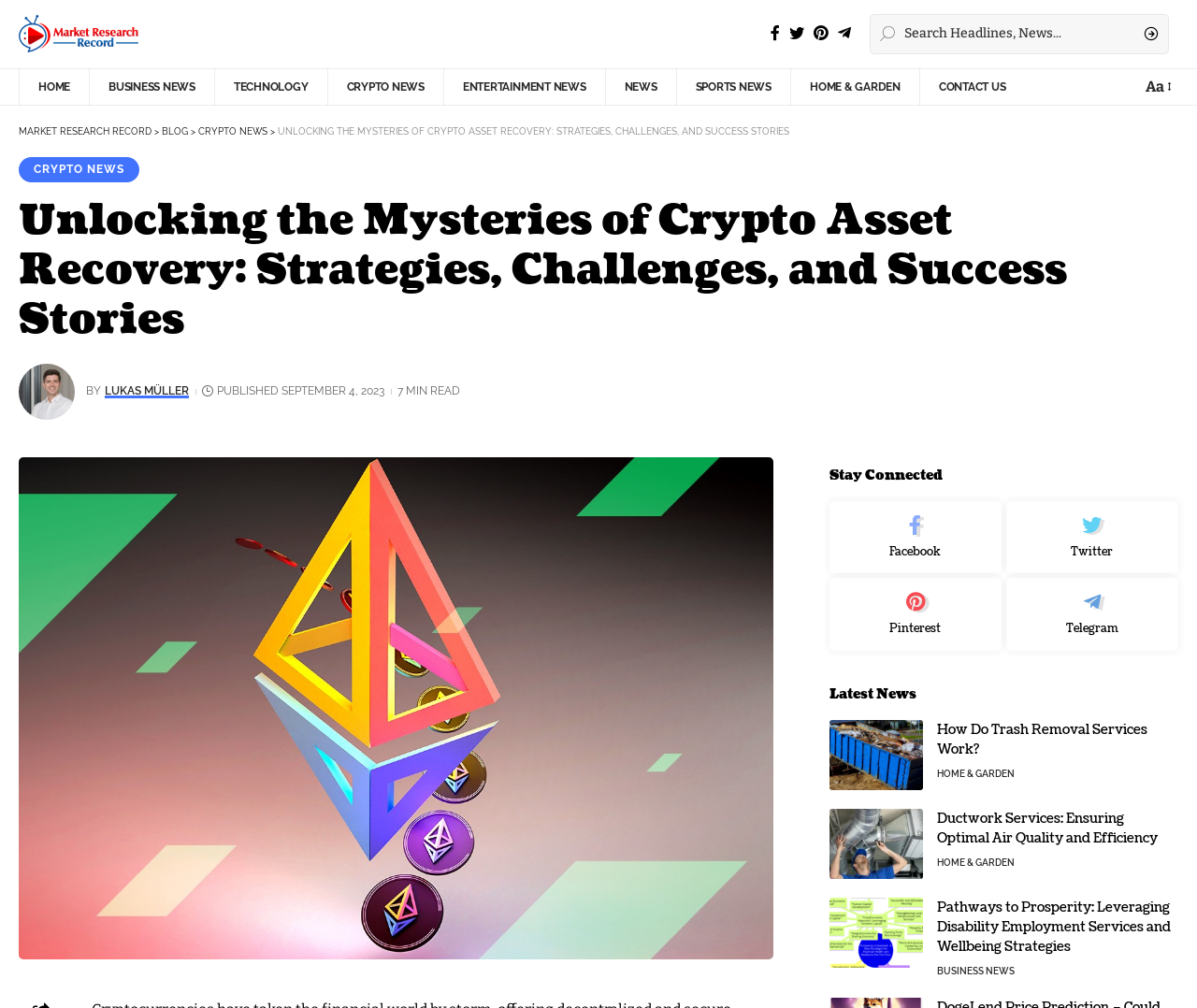Determine the bounding box coordinates of the area to click in order to meet this instruction: "Read the latest news".

[0.693, 0.702, 0.771, 0.772]